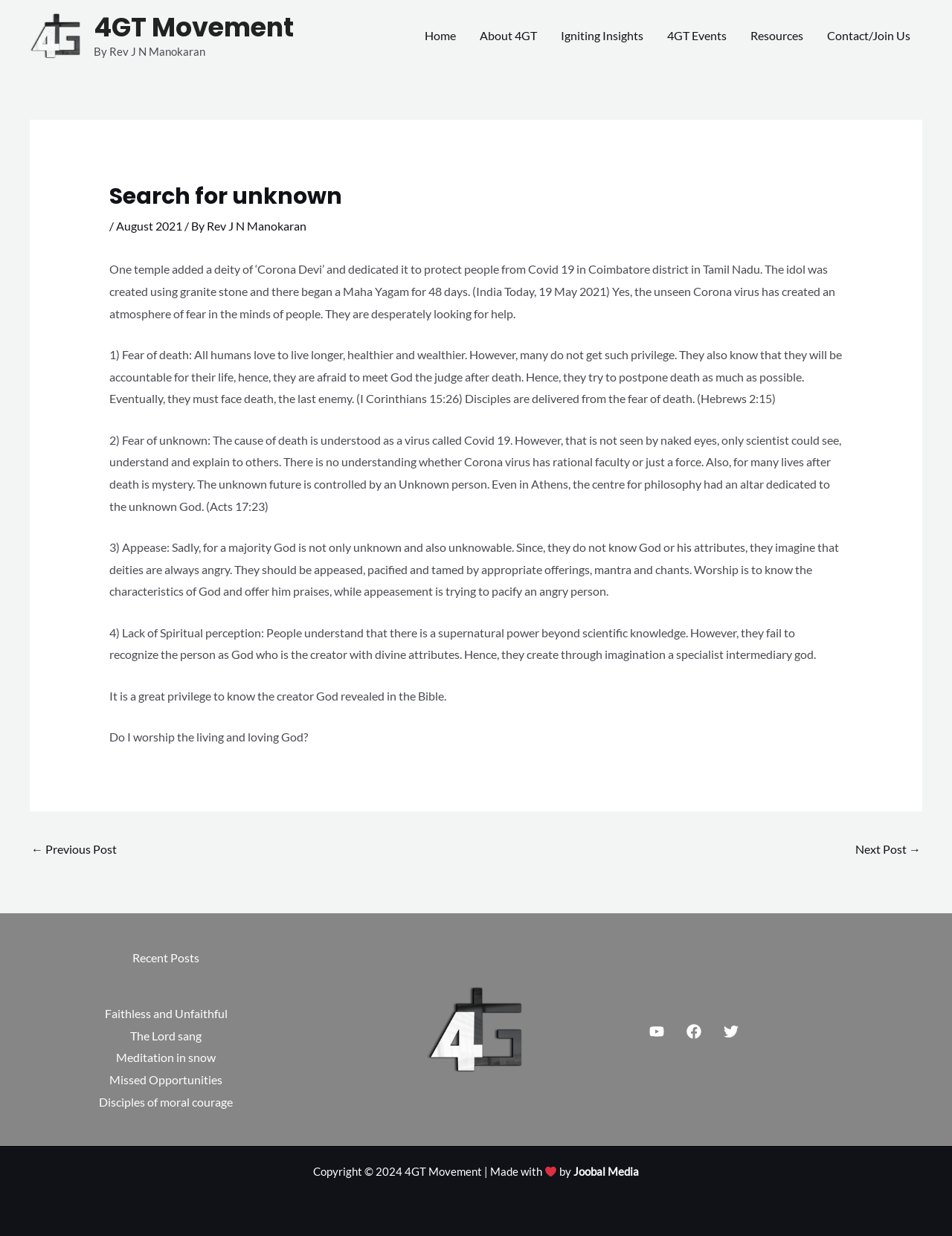Locate the UI element described by Rev J N Manokaran and provide its bounding box coordinates. Use the format (top-left x, top-left y, bottom-right x, bottom-right y) with all values as floating point numbers between 0 and 1.

[0.217, 0.177, 0.322, 0.188]